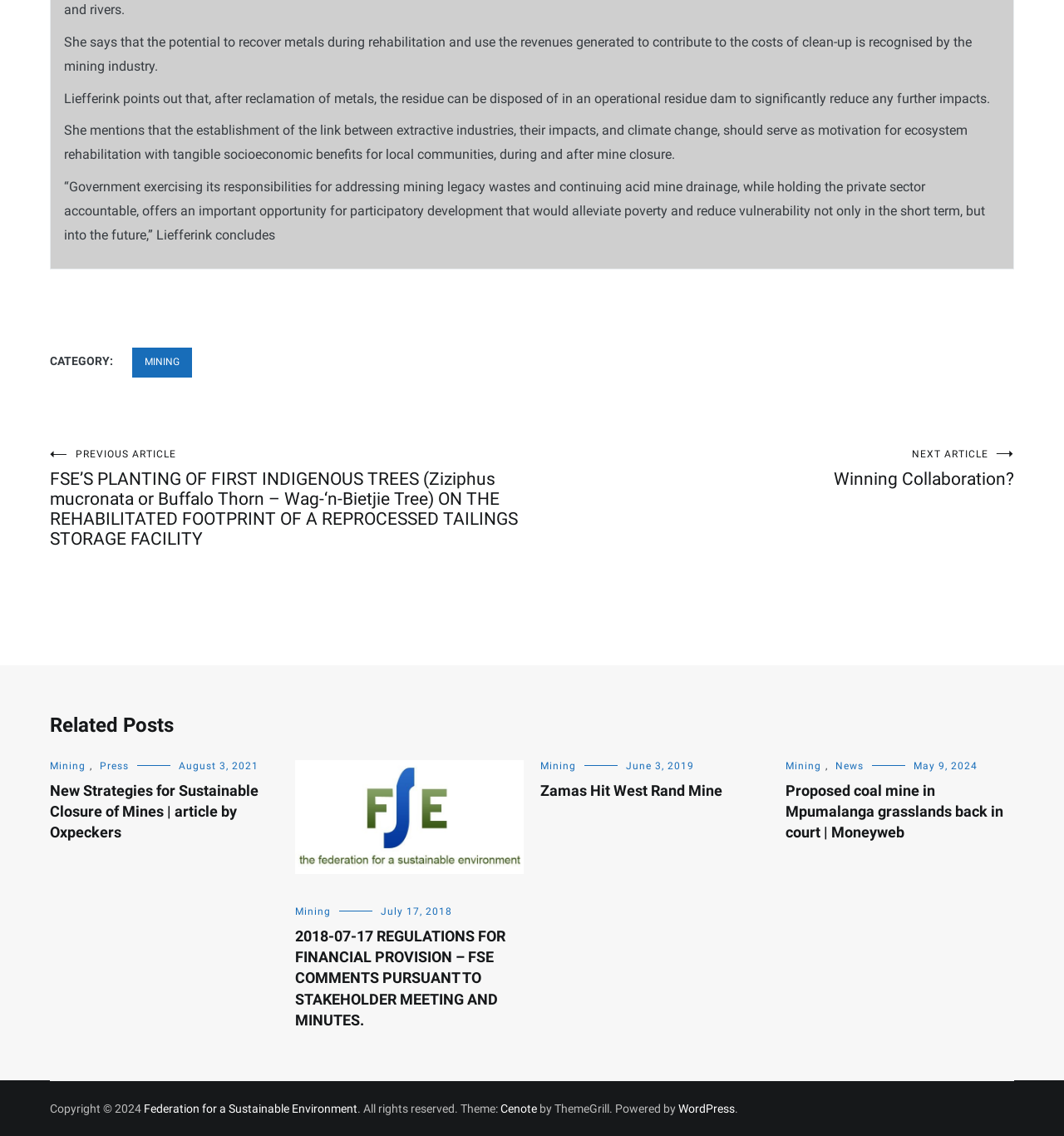Provide a short, one-word or phrase answer to the question below:
What is the category of the first article?

MINING